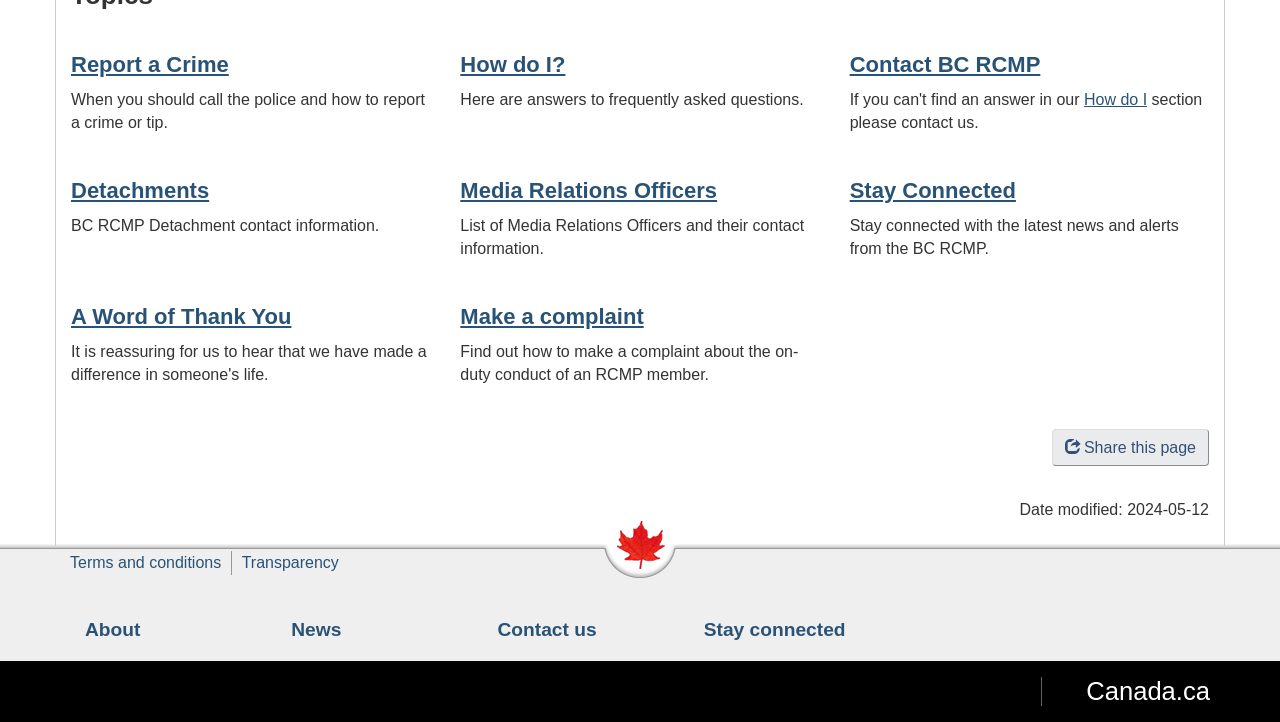Given the webpage screenshot, identify the bounding box of the UI element that matches this description: "Stay Connected".

[0.664, 0.246, 0.794, 0.281]